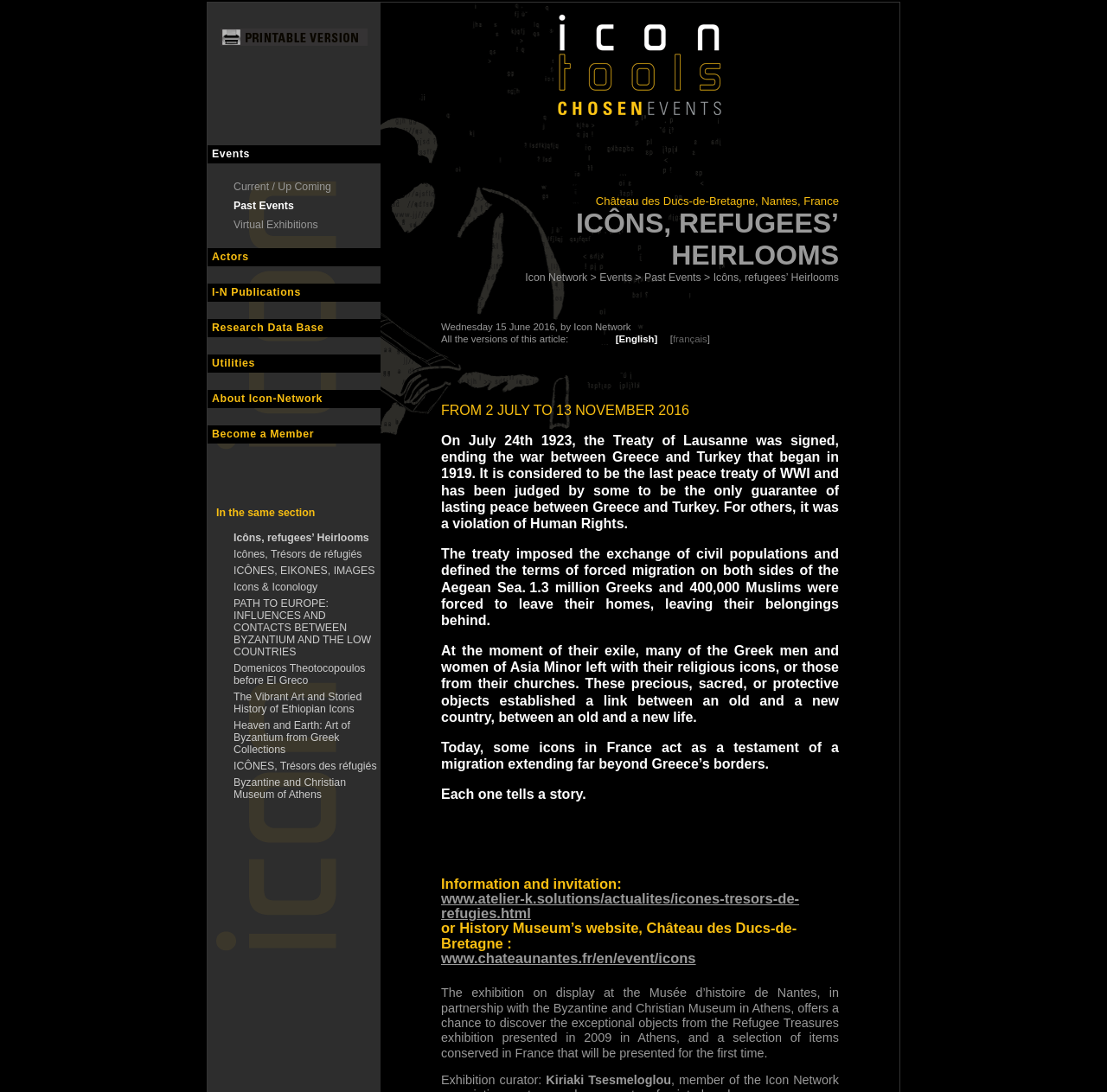Please identify the primary heading on the webpage and return its text.

ICÔNS, REFUGEES’ HEIRLOOMS